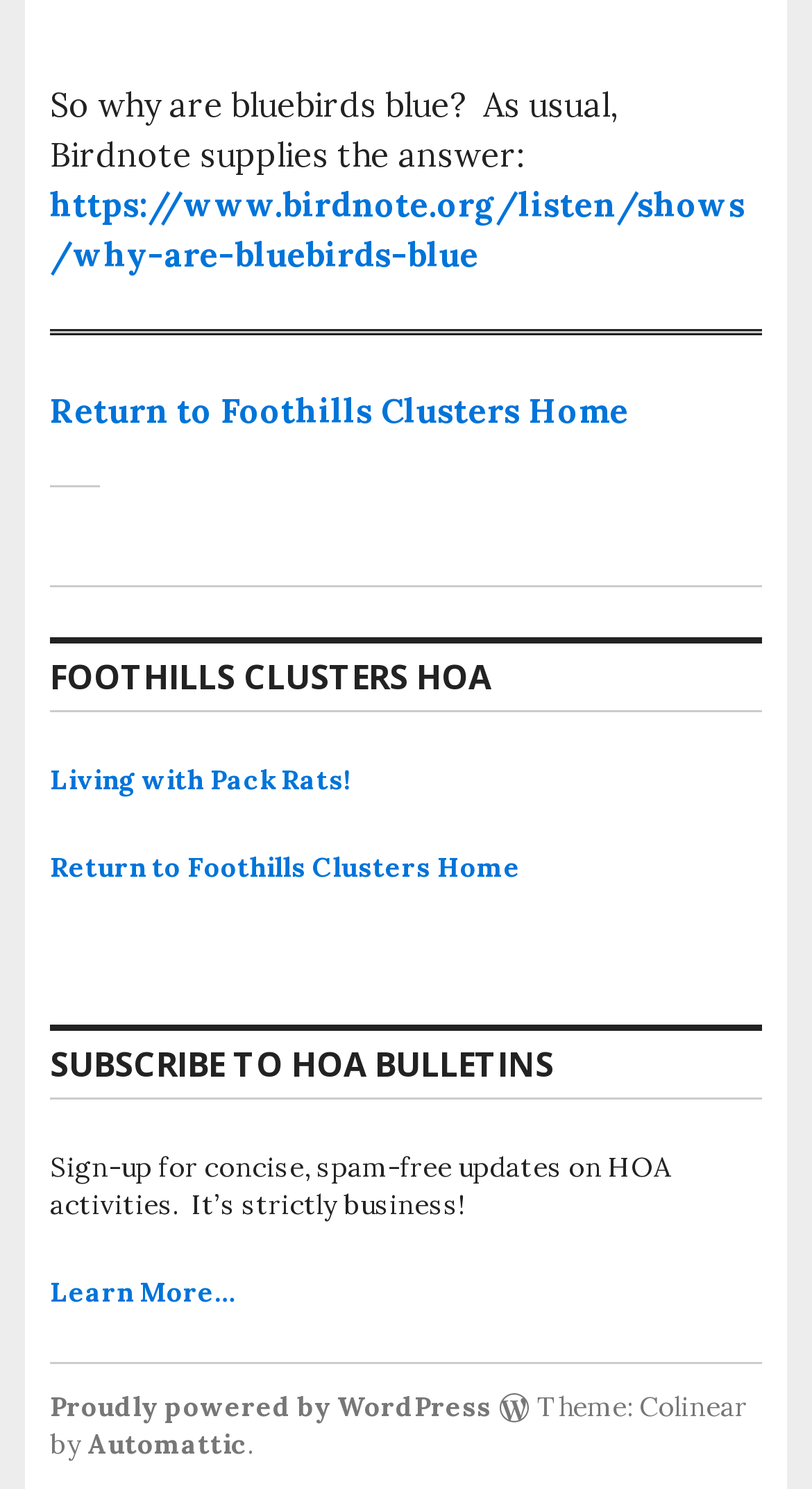Provide a brief response using a word or short phrase to this question:
How many links are there in the footer section?

2